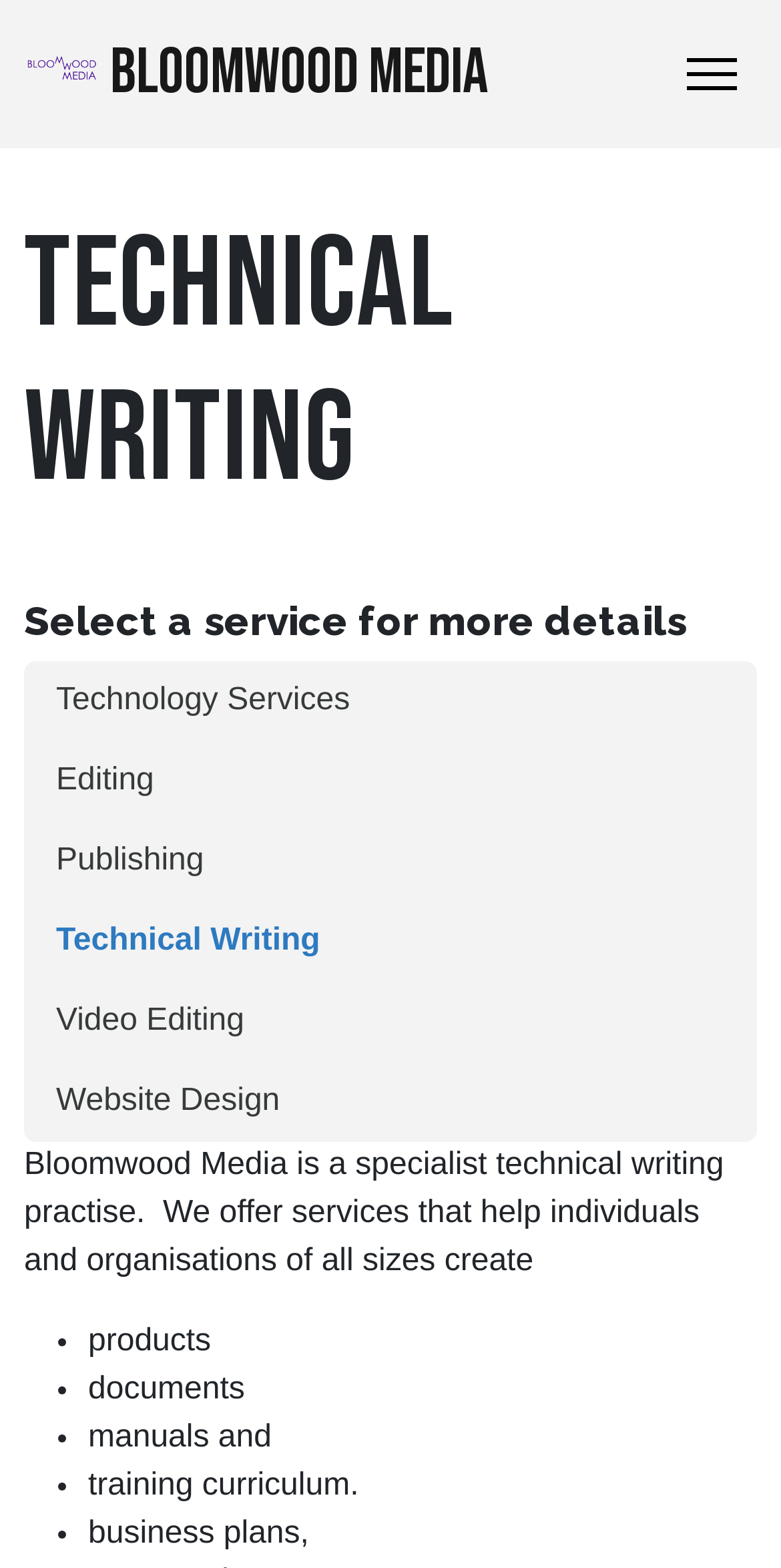For the given element description Video Editing, determine the bounding box coordinates of the UI element. The coordinates should follow the format (top-left x, top-left y, bottom-right x, bottom-right y) and be within the range of 0 to 1.

[0.031, 0.626, 0.969, 0.677]